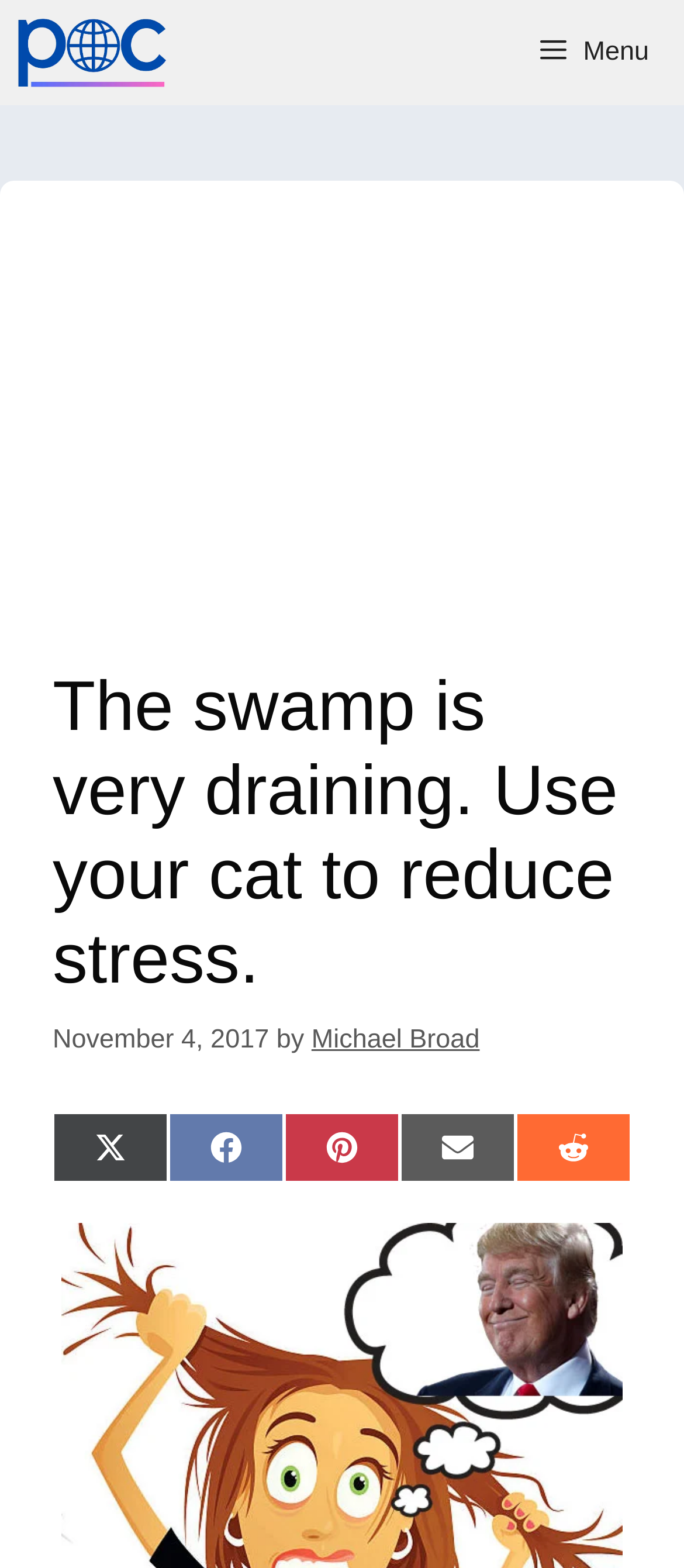Determine the bounding box coordinates (top-left x, top-left y, bottom-right x, bottom-right y) of the UI element described in the following text: Share on X (Twitter)

[0.077, 0.709, 0.246, 0.754]